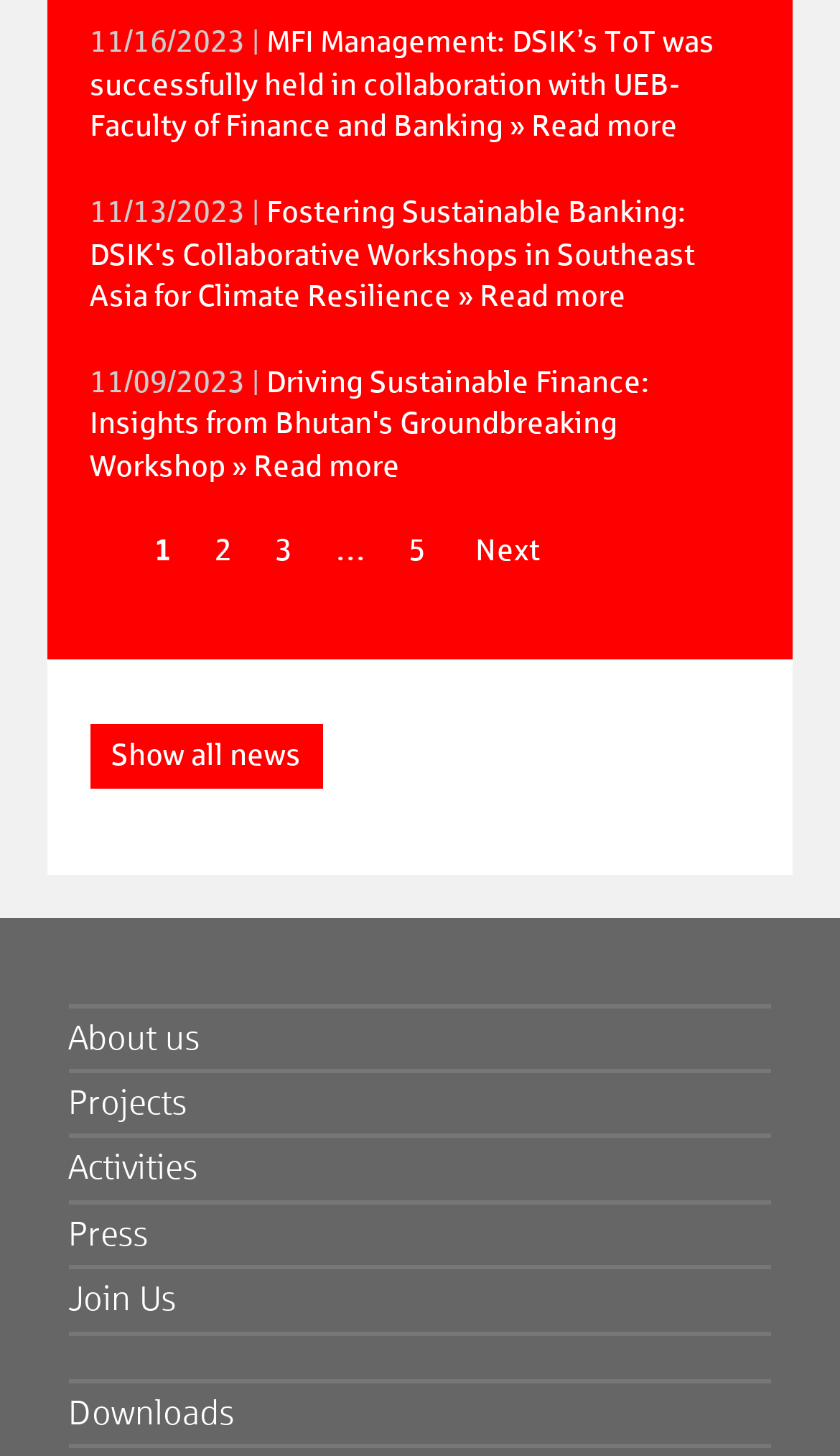Please determine the bounding box coordinates of the element's region to click for the following instruction: "Visit Paramus Post homepage".

None